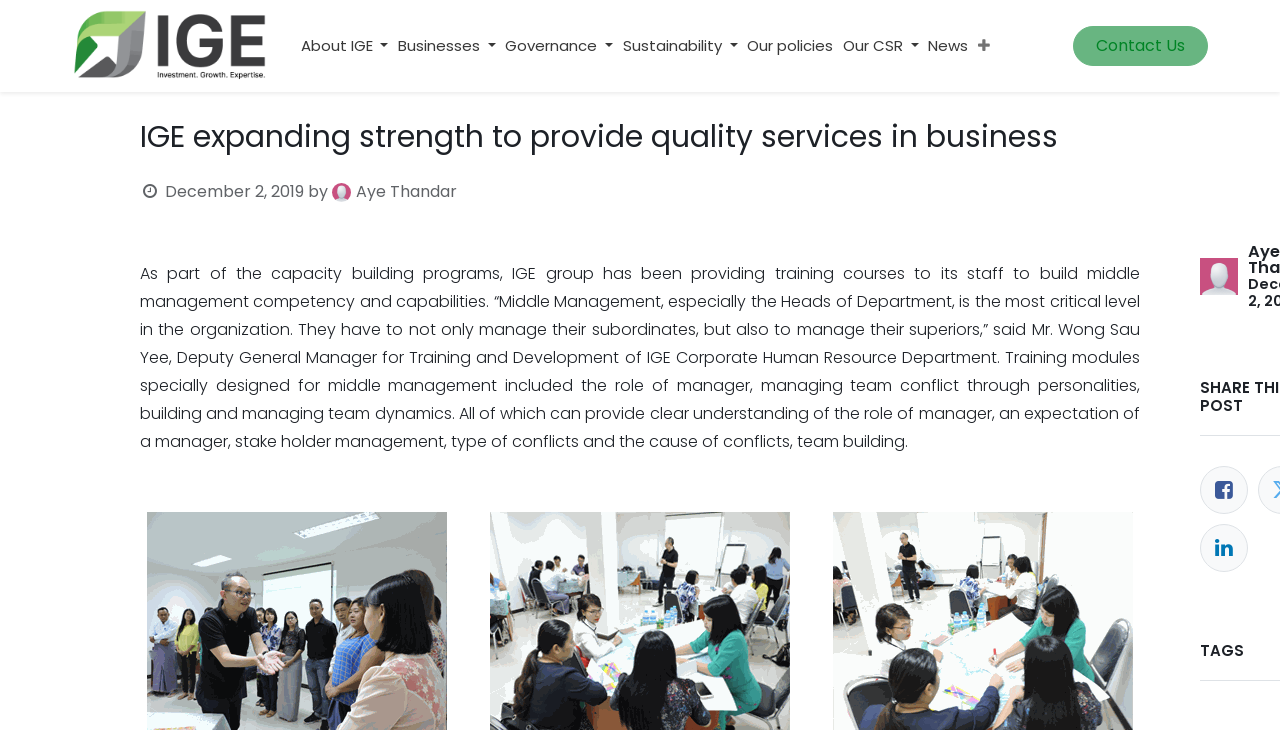Pinpoint the bounding box coordinates of the element to be clicked to execute the instruction: "View Vehicle Maintenance Report".

None